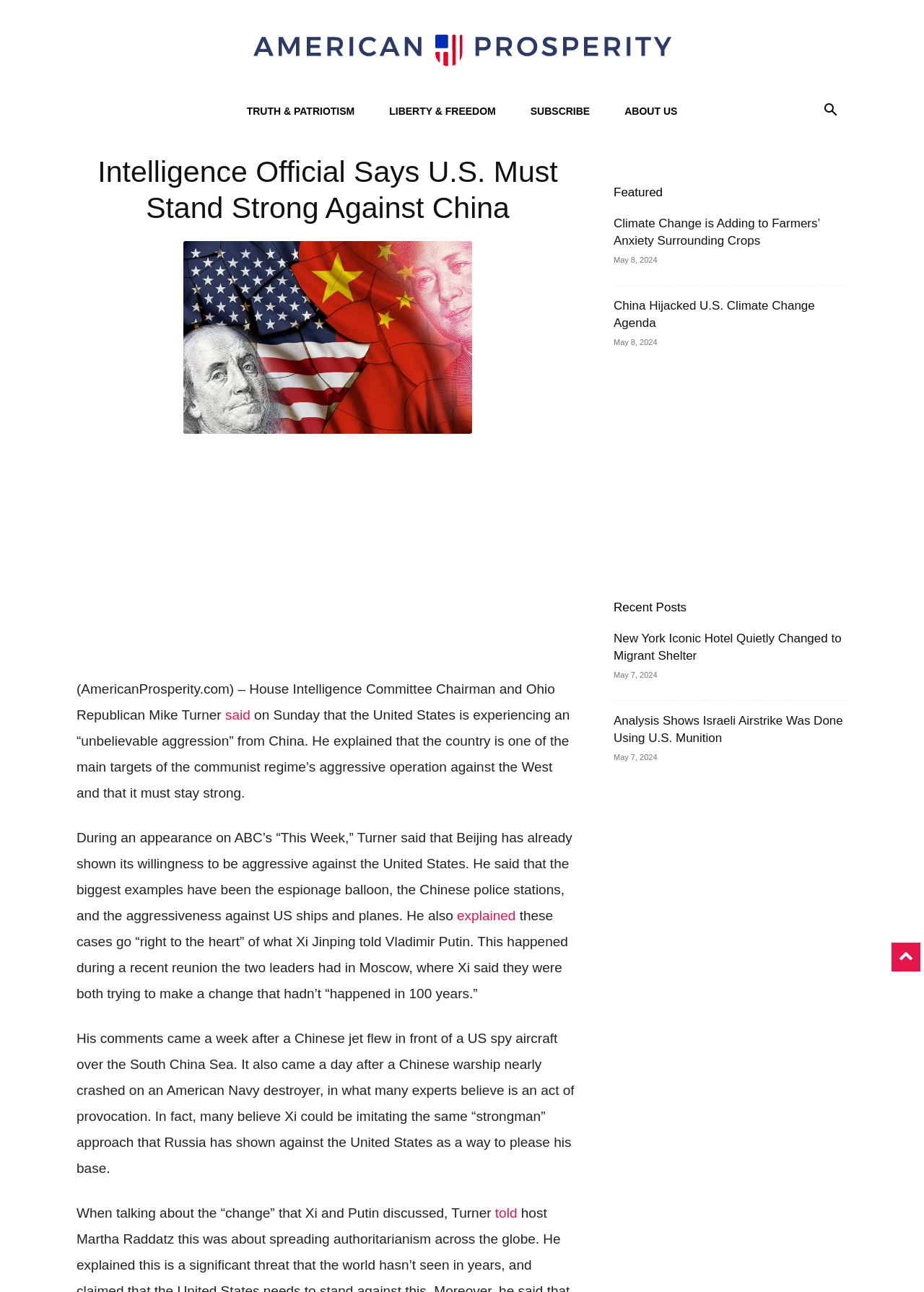Specify the bounding box coordinates of the area to click in order to follow the given instruction: "Click the 'SUBSCRIBE' link."

[0.555, 0.073, 0.657, 0.099]